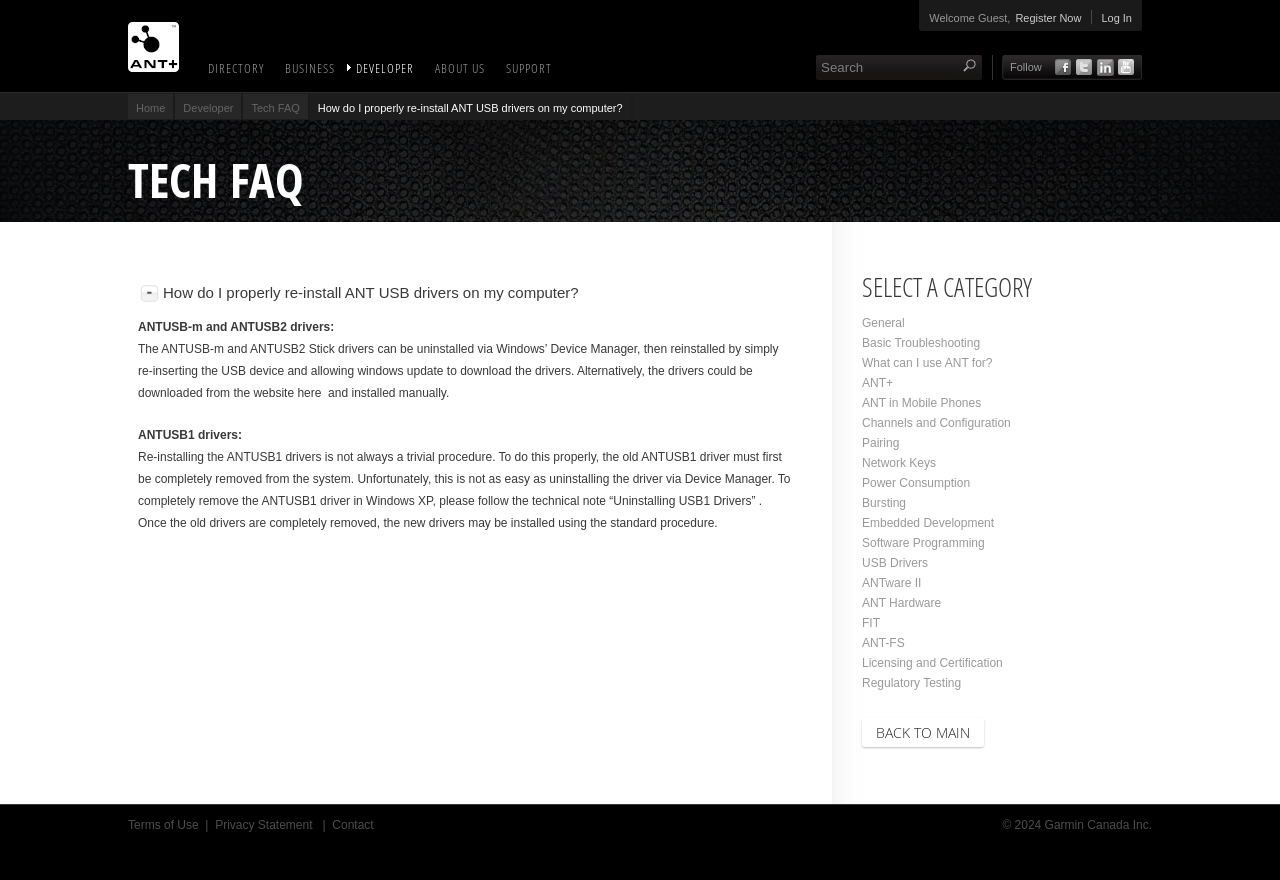Kindly respond to the following question with a single word or a brief phrase: 
What categories are available for selecting?

General, Basic Troubleshooting, etc.